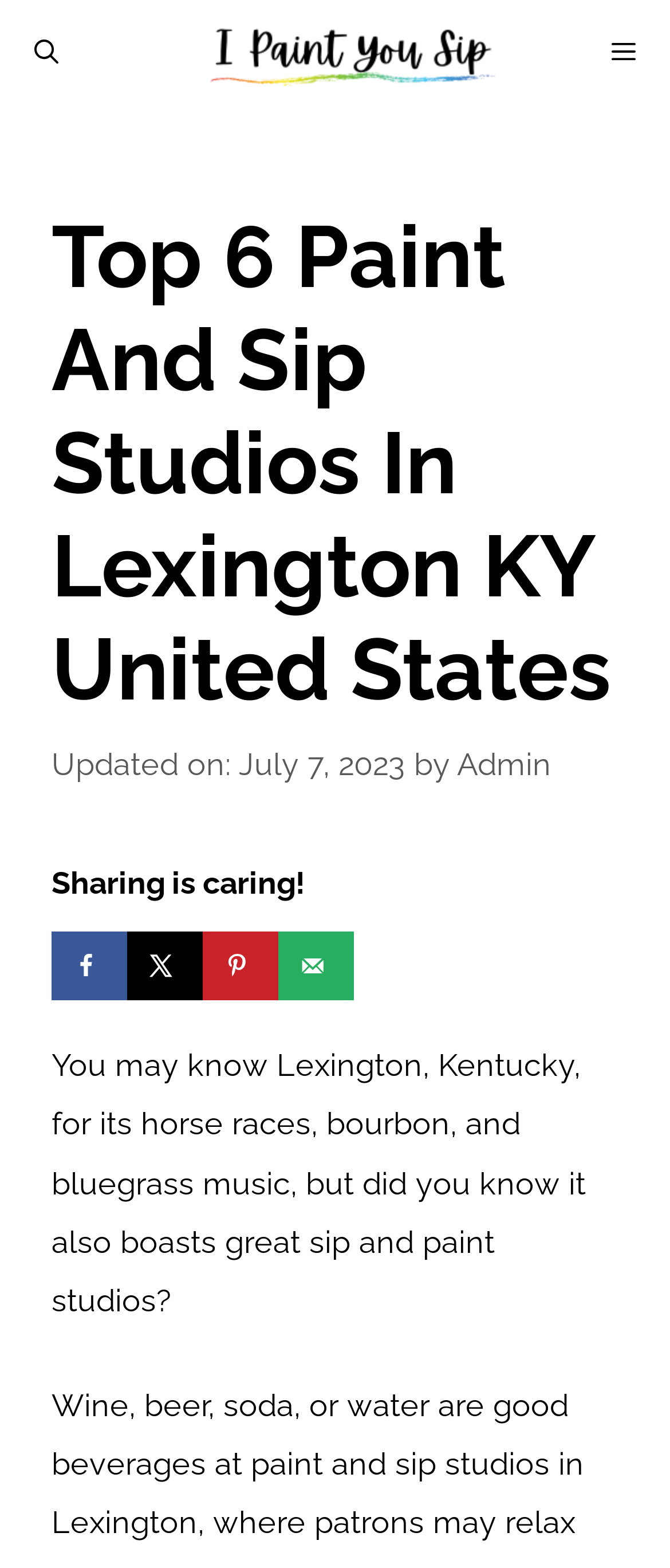Determine the bounding box coordinates of the clickable element necessary to fulfill the instruction: "Visit the 'I Paint You Sip' website". Provide the coordinates as four float numbers within the 0 to 1 range, i.e., [left, top, right, bottom].

[0.312, 0.0, 0.739, 0.066]